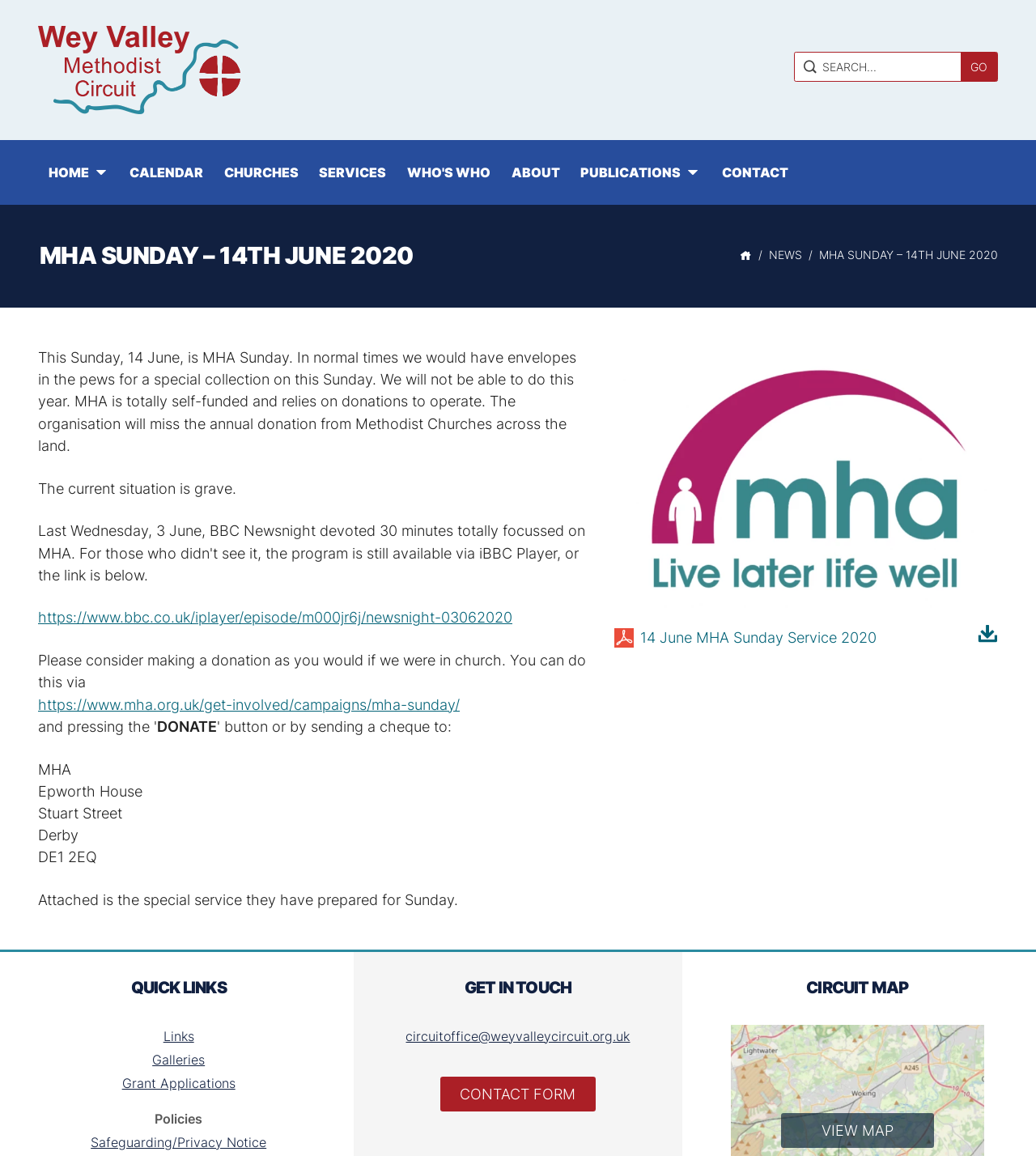How can one make a donation?
Refer to the image and provide a detailed answer to the question.

The webpage provides a link to make a donation, as mentioned in the static text 'You can do this via' followed by a link 'https://www.mha.org.uk/get-involved/campaigns/mha-sunday/'.